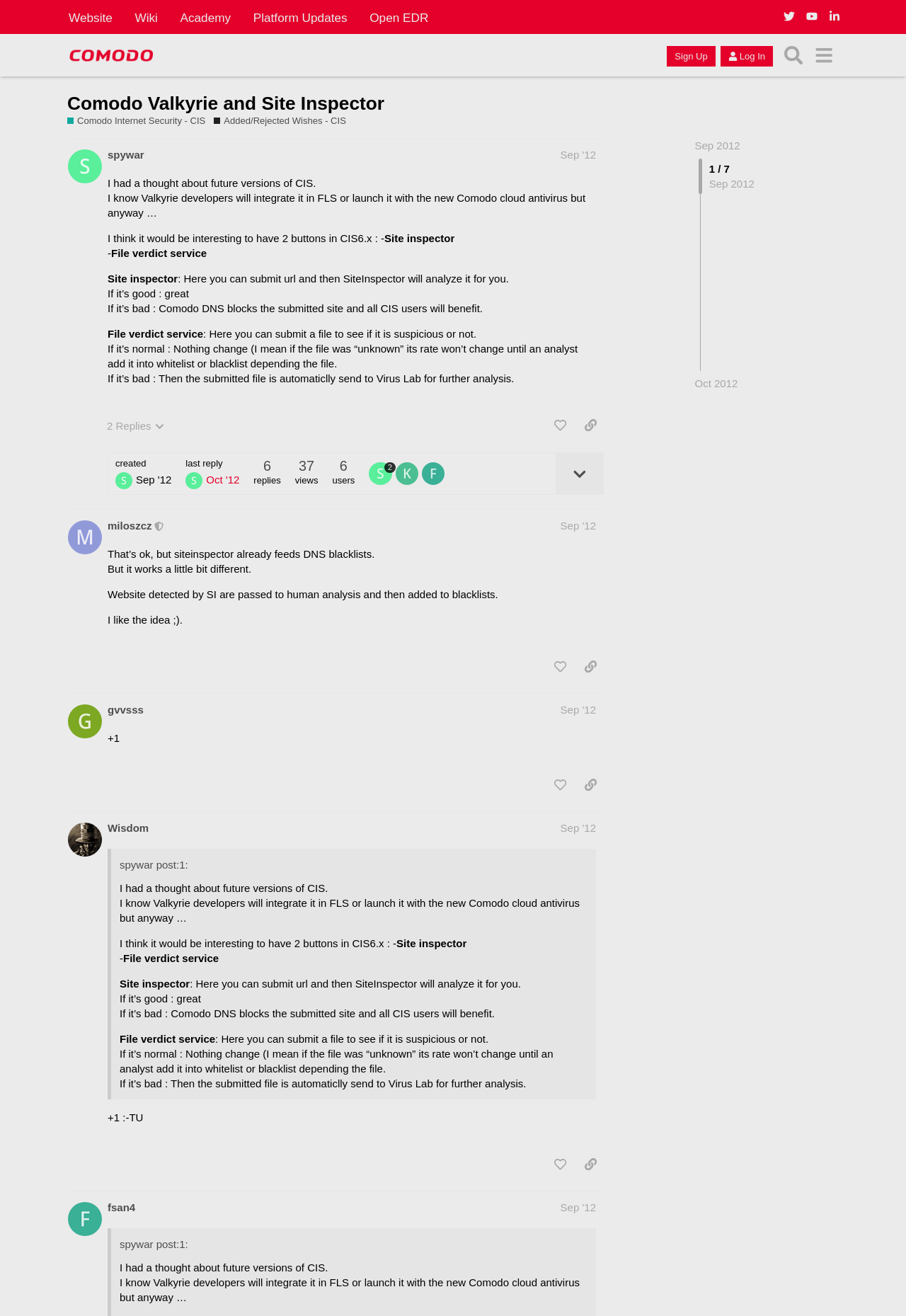Provide the bounding box coordinates of the UI element this sentence describes: "parent_node: Oct '12".

[0.205, 0.36, 0.228, 0.369]